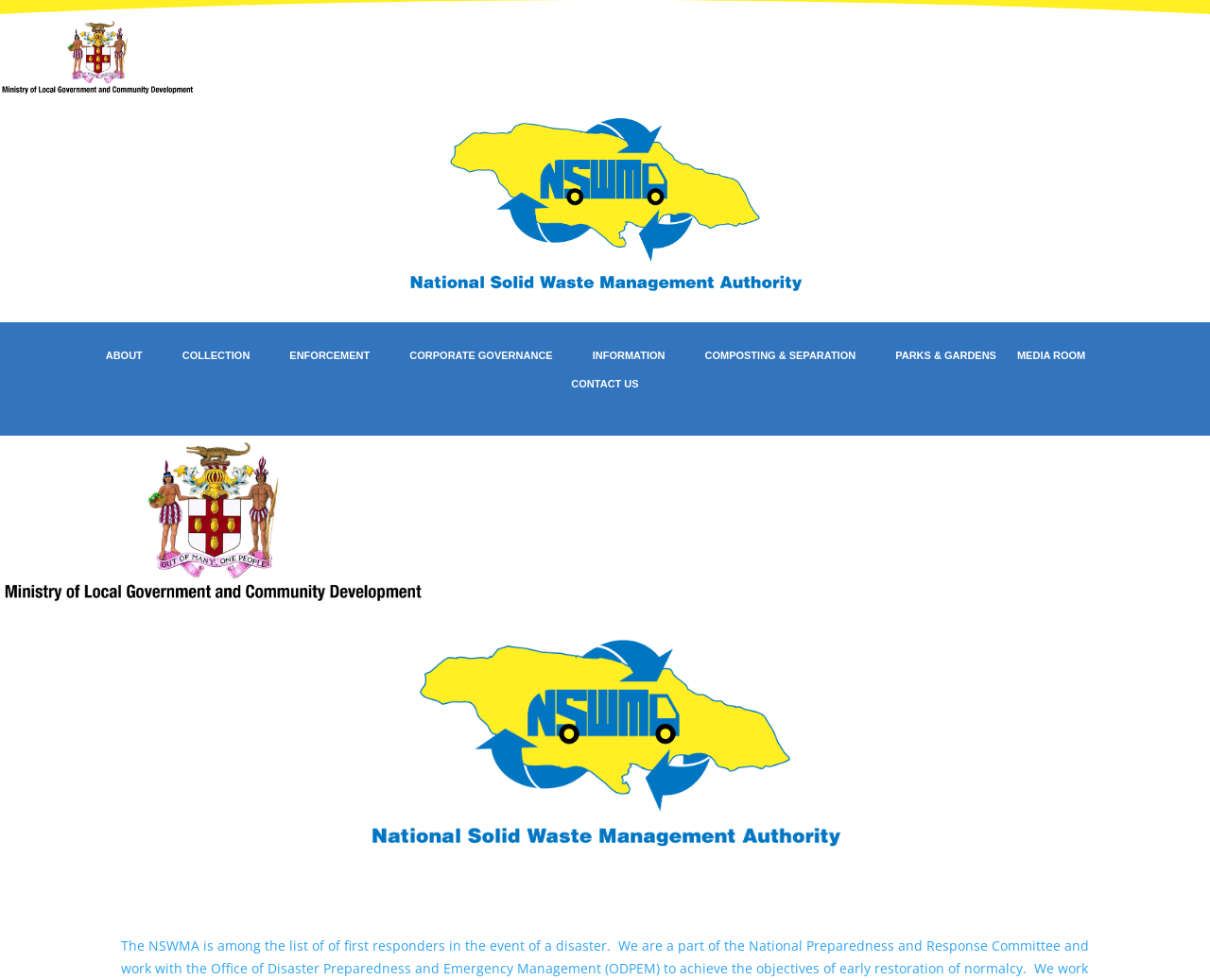Determine the bounding box coordinates of the clickable region to carry out the instruction: "click NSWMA logo".

[0.332, 0.099, 0.667, 0.309]